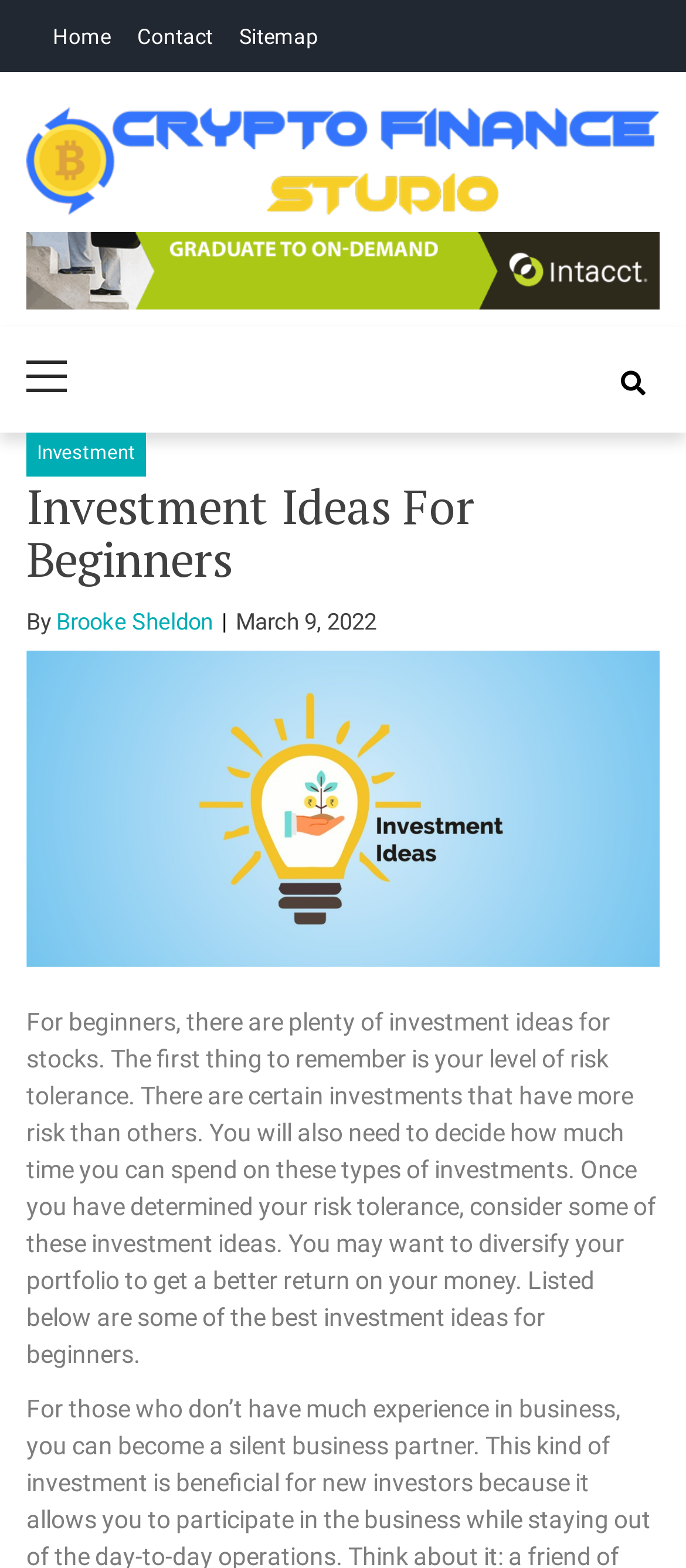Please locate the bounding box coordinates of the element that should be clicked to complete the given instruction: "contact us".

[0.2, 0.016, 0.31, 0.031]